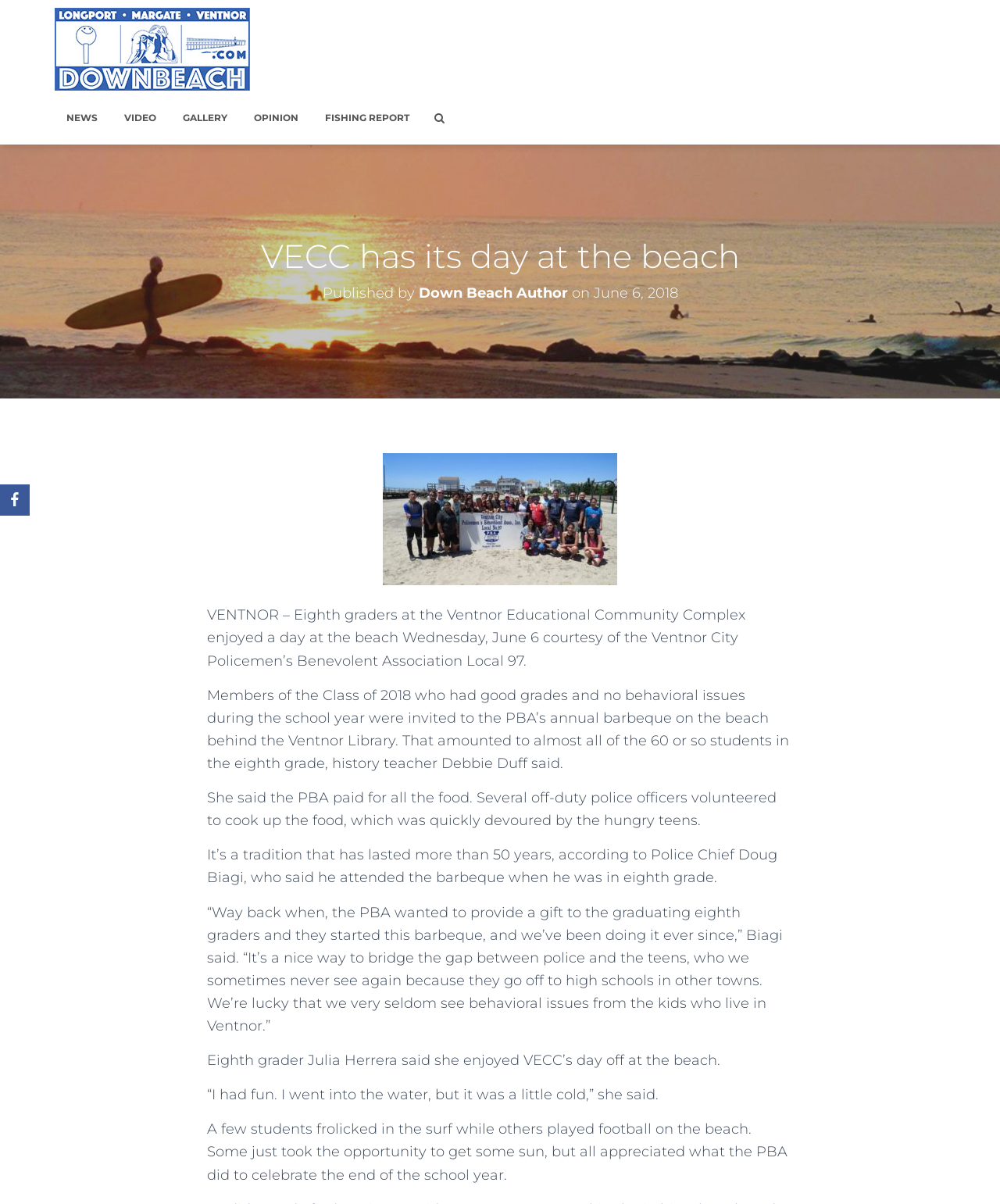Please provide a one-word or short phrase answer to the question:
What did Julia Herrera do at the beach?

Went into the water